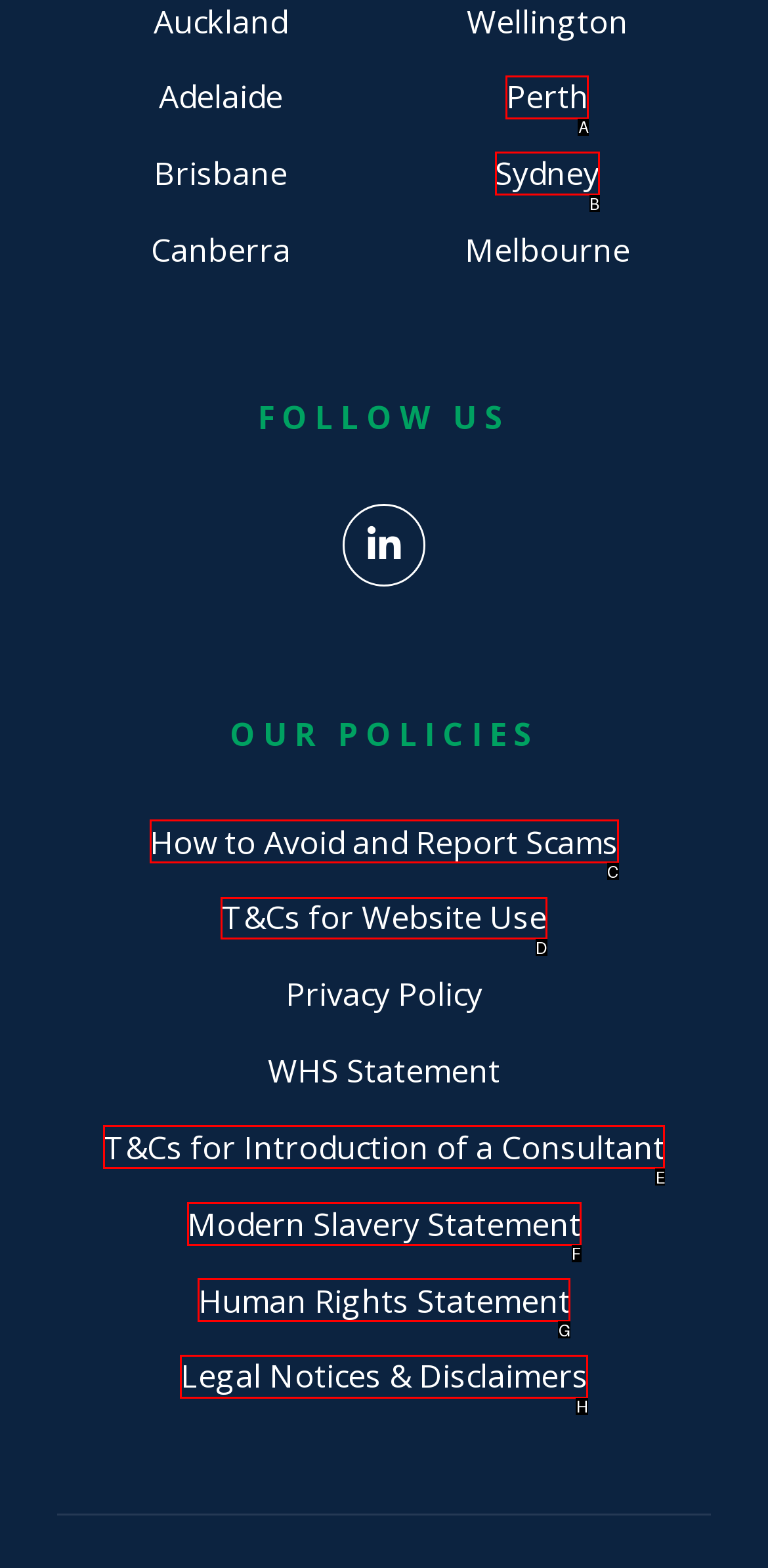Identify the correct UI element to click on to achieve the following task: Read Inside Stories Respond with the corresponding letter from the given choices.

None